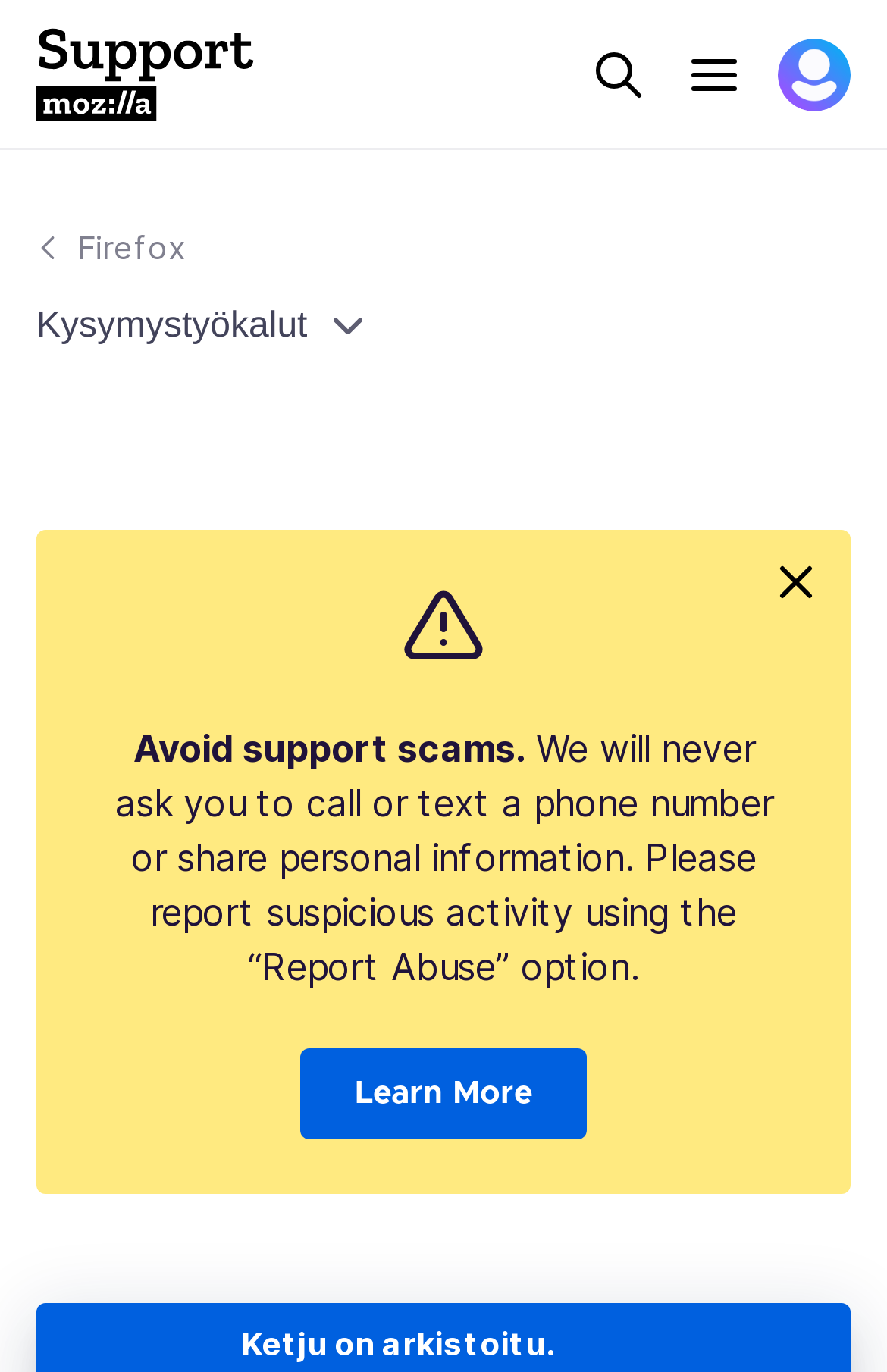Using the provided element description: "Learn More", identify the bounding box coordinates. The coordinates should be four floats between 0 and 1 in the order [left, top, right, bottom].

[0.338, 0.764, 0.662, 0.831]